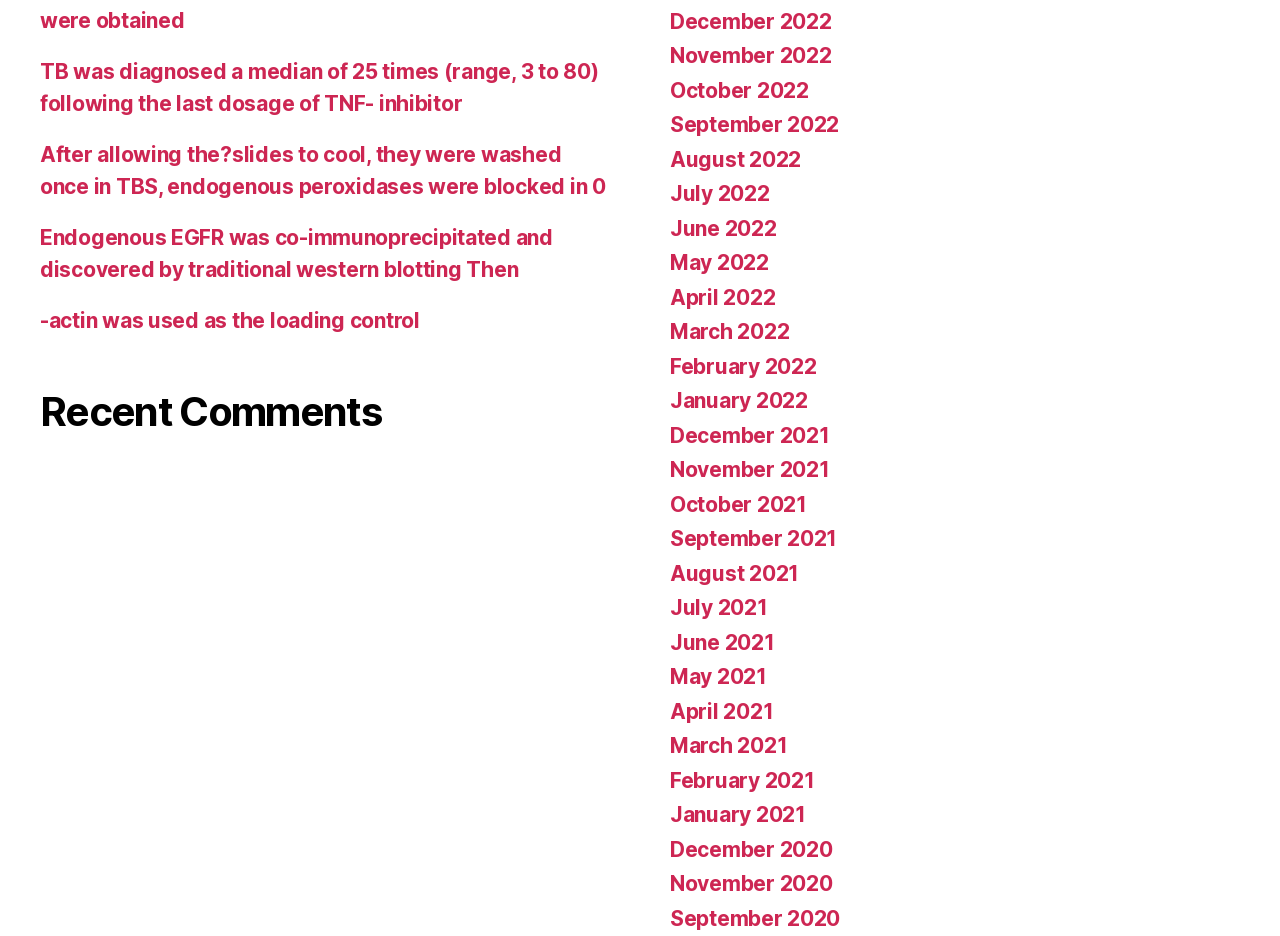Answer the question below with a single word or a brief phrase: 
What is the purpose of the links on the right side?

Archiving or categorizing content